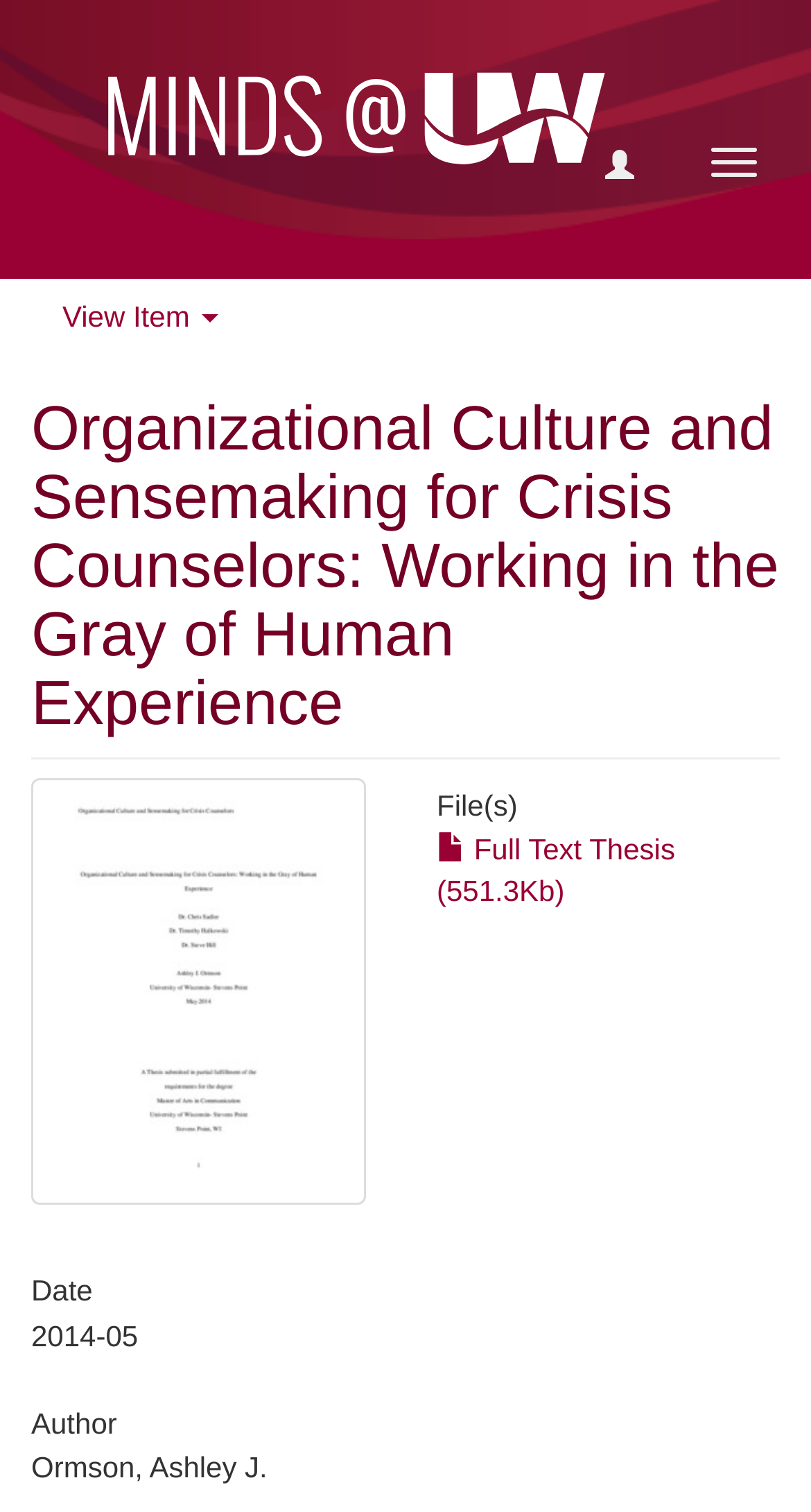Give the bounding box coordinates for this UI element: "parent_node: Toggle navigation". The coordinates should be four float numbers between 0 and 1, arranged as [left, top, right, bottom].

[0.0, 0.073, 0.077, 0.142]